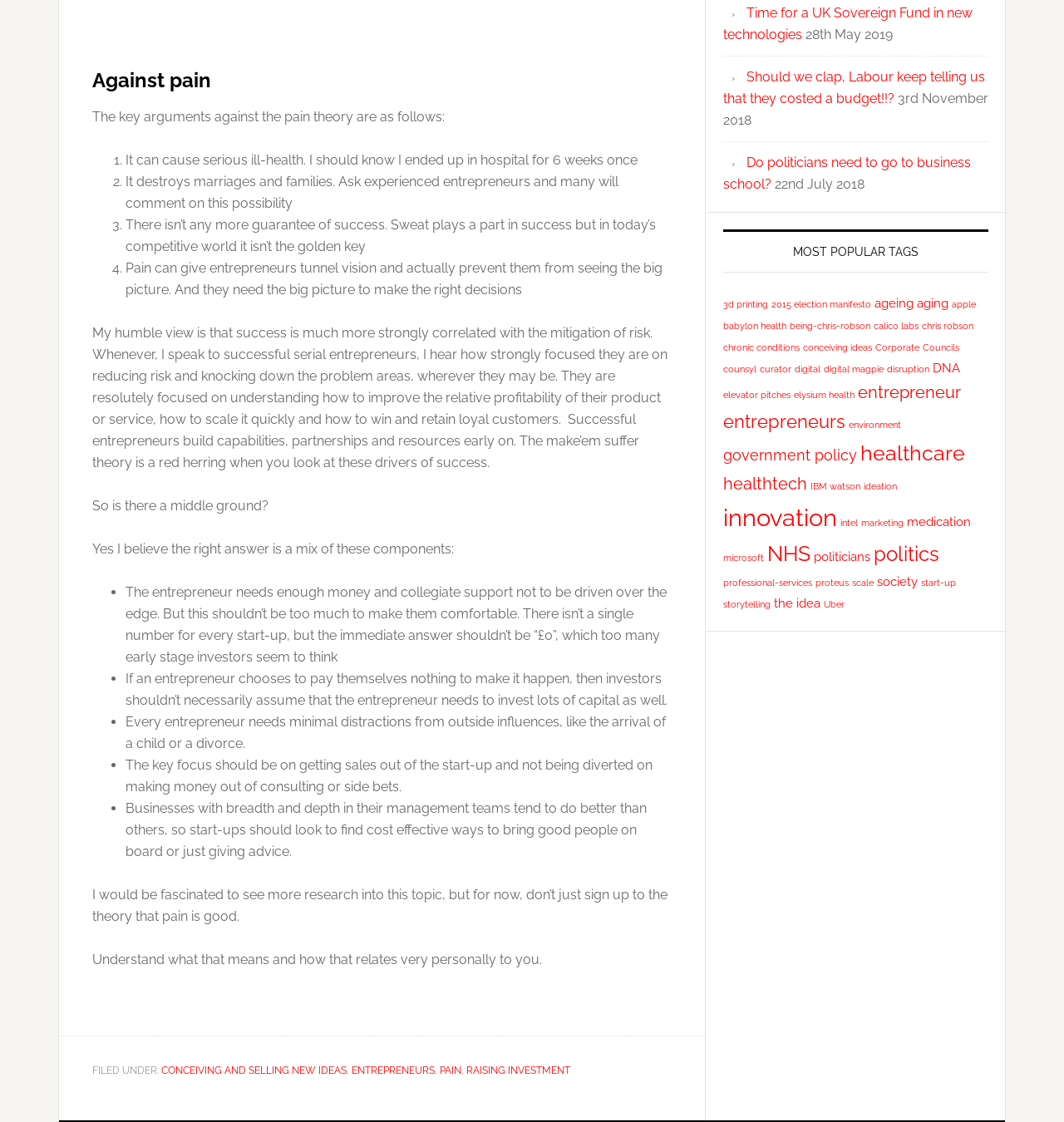Identify the bounding box coordinates for the region to click in order to carry out this instruction: "Click on the link 'CONCEIVING AND SELLING NEW IDEAS'". Provide the coordinates using four float numbers between 0 and 1, formatted as [left, top, right, bottom].

[0.152, 0.949, 0.326, 0.959]